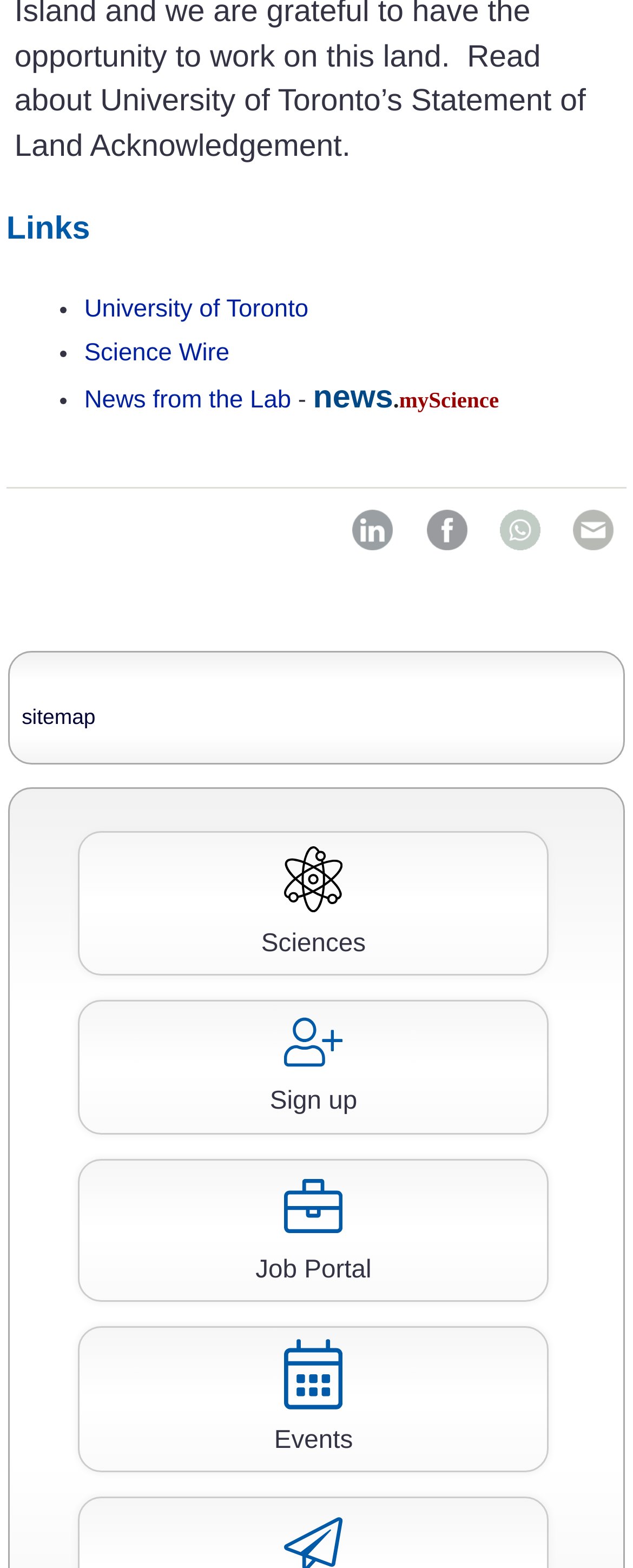Please identify the bounding box coordinates of the region to click in order to complete the task: "View the sitemap". The coordinates must be four float numbers between 0 and 1, specified as [left, top, right, bottom].

[0.034, 0.444, 0.832, 0.473]